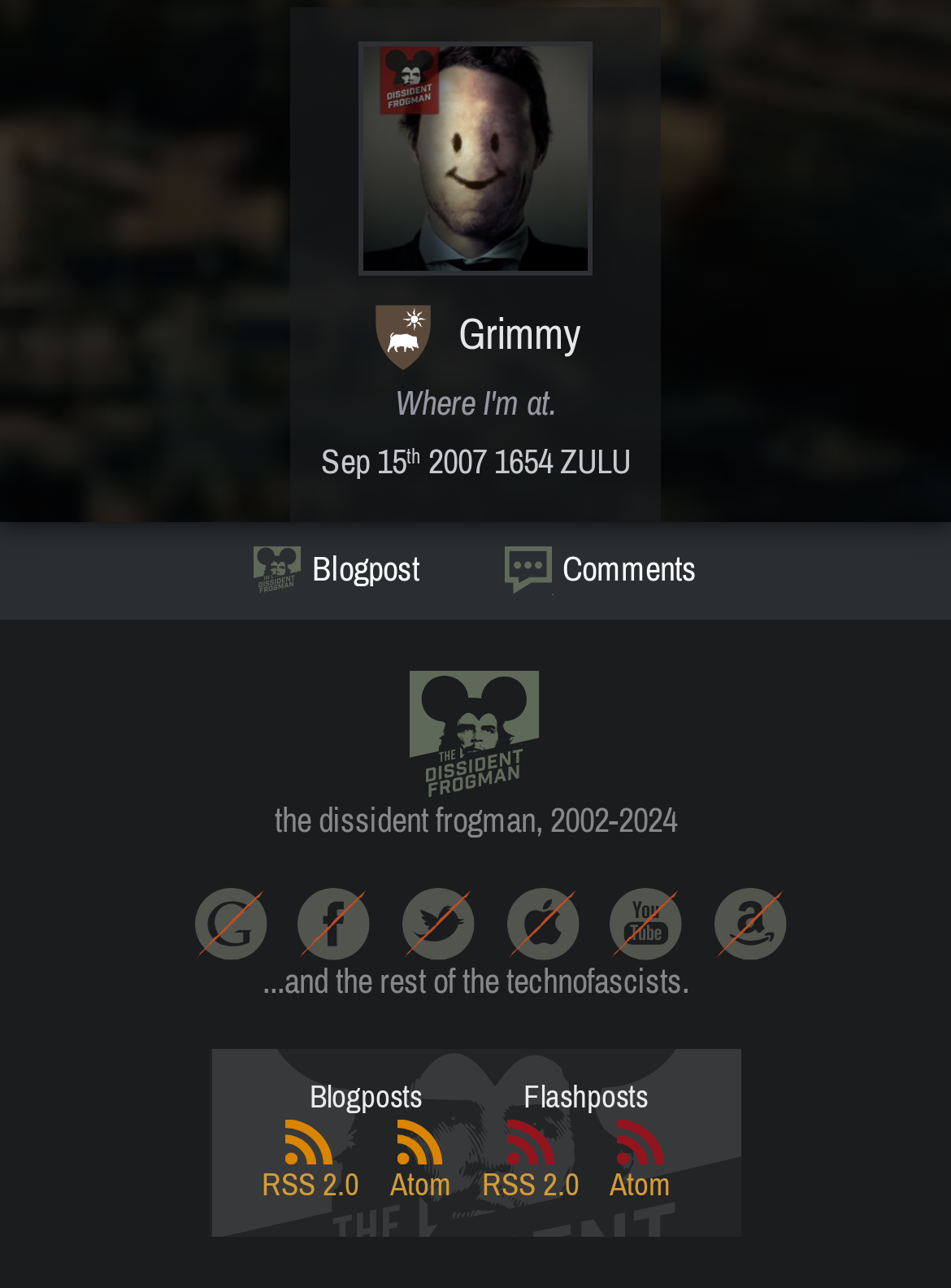What is the author's name?
Please respond to the question with as much detail as possible.

The author's name can be found in the footer section of the webpage, specifically in the description list term element, which contains the static text 'Grimmy'.